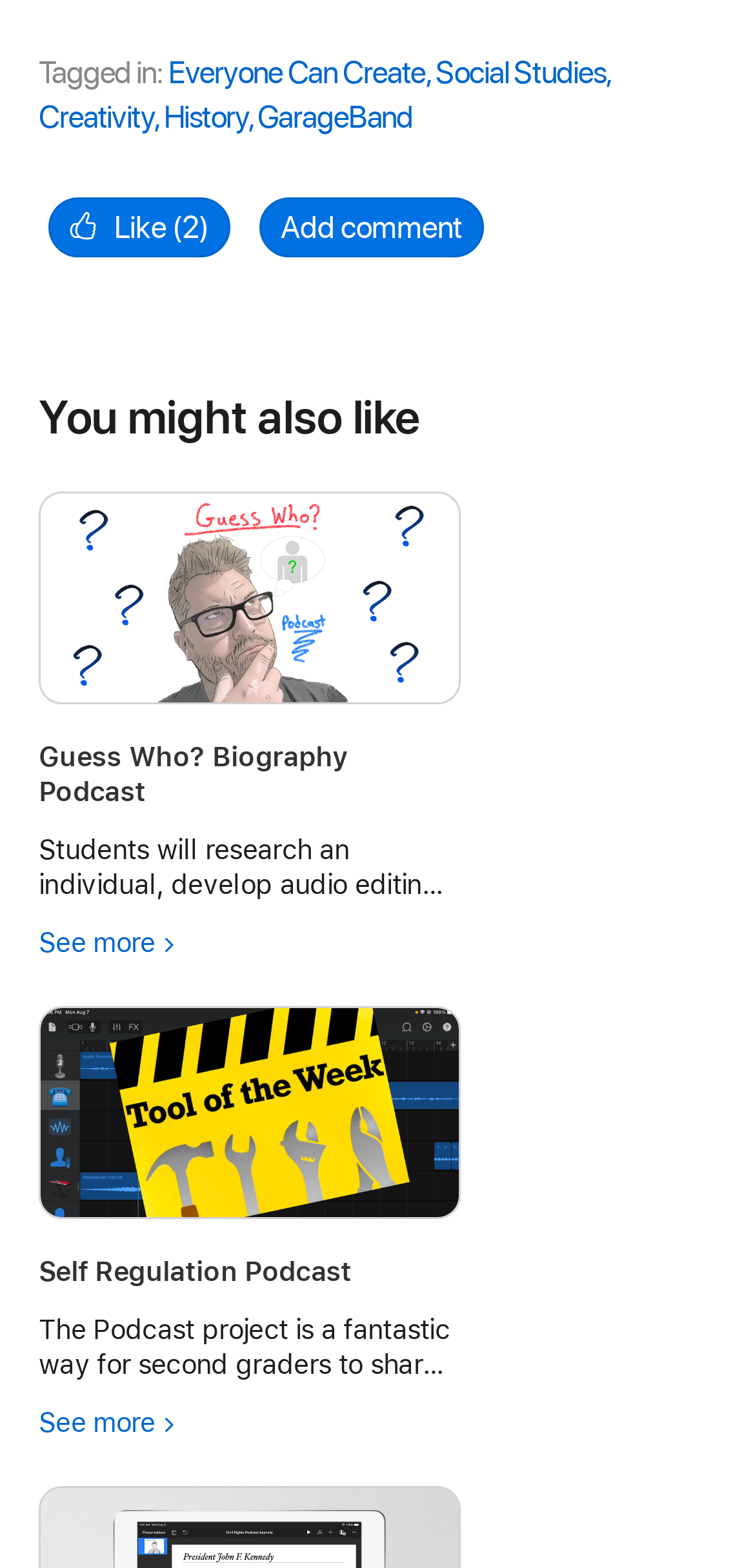Answer this question using a single word or a brief phrase:
What is the purpose of the 'Guess Who? Biography Podcast' project?

Research and audio editing